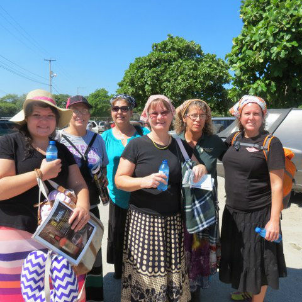Answer with a single word or phrase: 
What is the purpose of the blue water bottles?

To stay hydrated